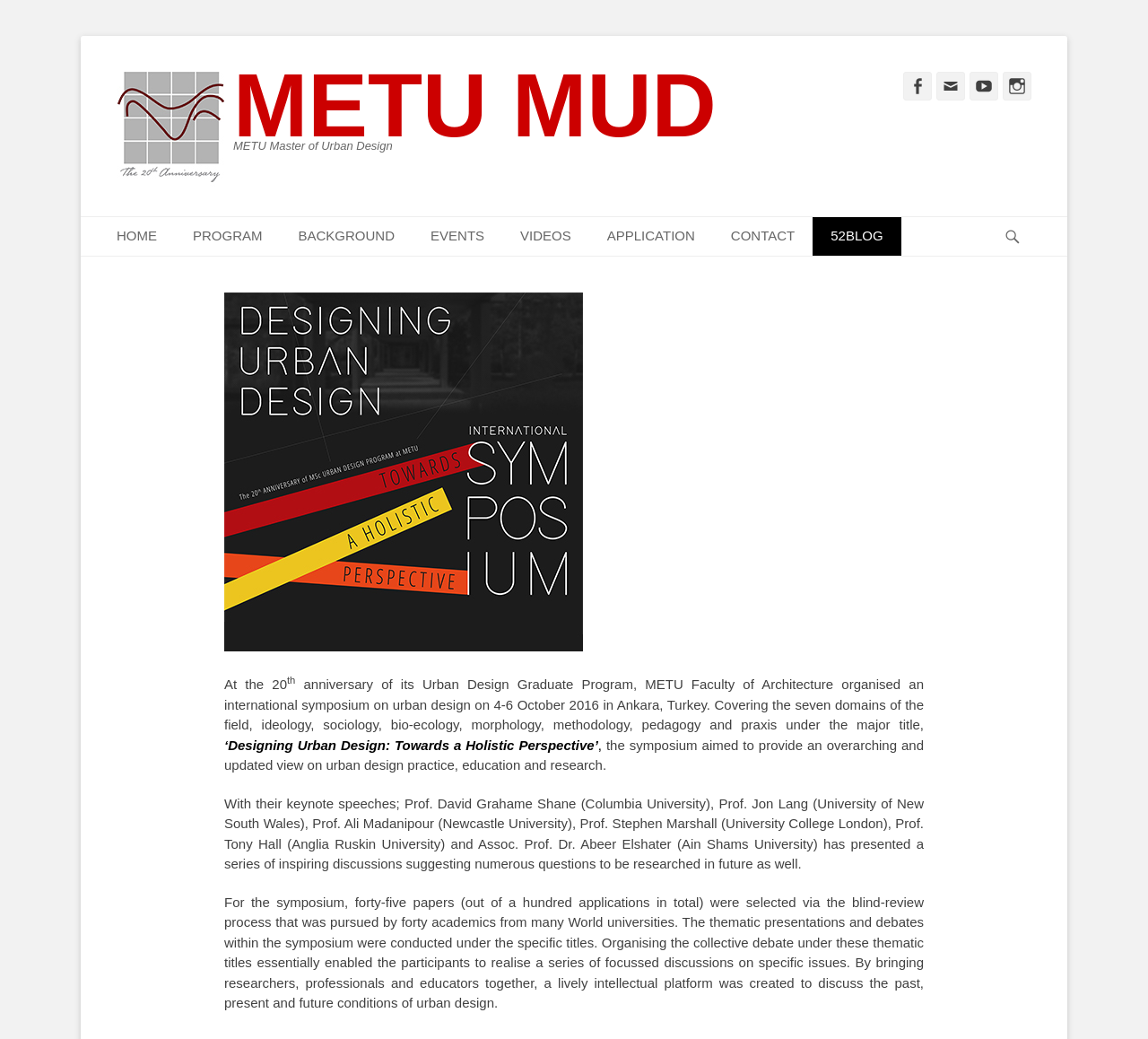Please determine the bounding box coordinates of the element to click on in order to accomplish the following task: "Click the 'HOME' link". Ensure the coordinates are four float numbers ranging from 0 to 1, i.e., [left, top, right, bottom].

[0.086, 0.209, 0.152, 0.246]